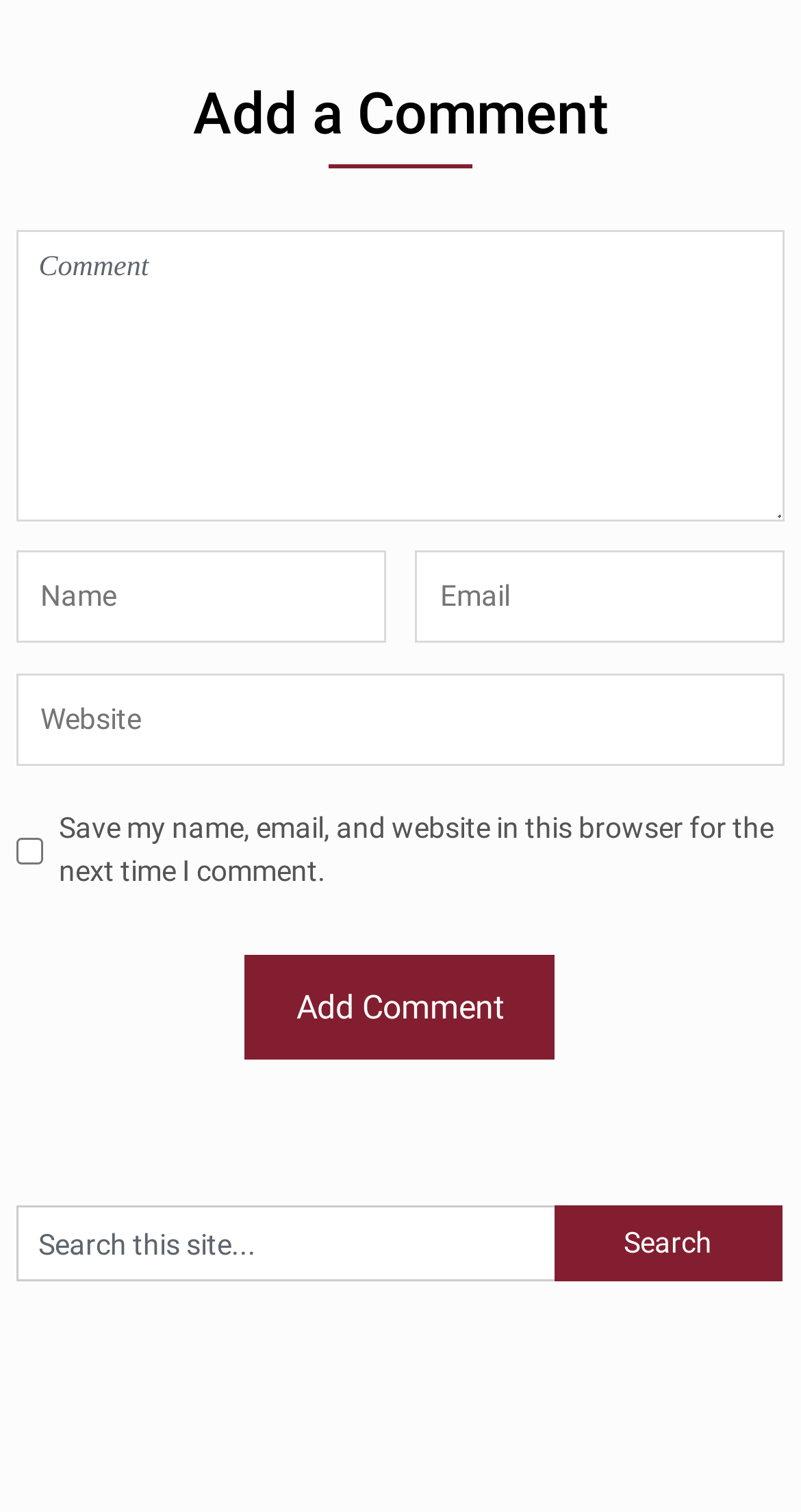Provide the bounding box coordinates of the HTML element this sentence describes: "input value="Comment" Comment".

[0.02, 0.152, 0.98, 0.345]